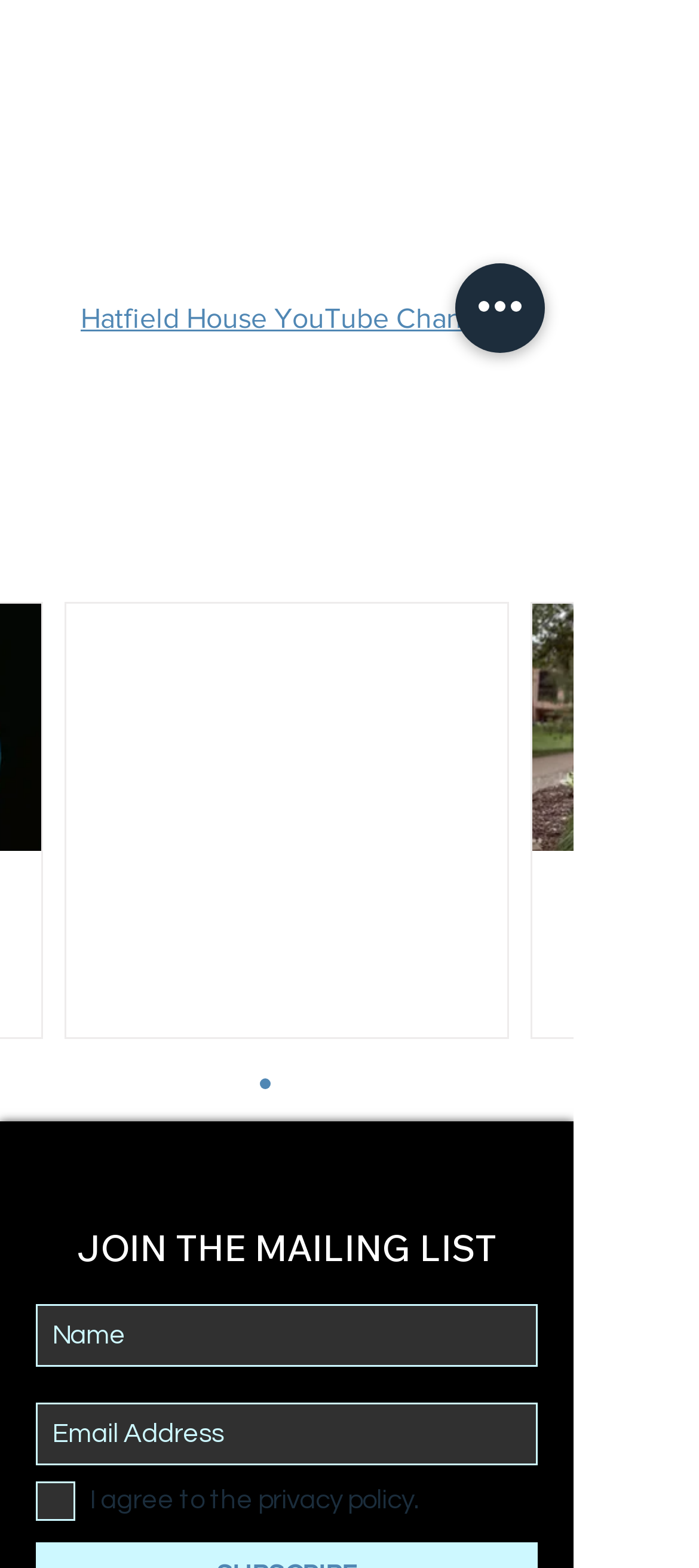Locate the bounding box coordinates of the UI element described by: "aria-label="Email Address" name="email" placeholder="Email Address"". The bounding box coordinates should consist of four float numbers between 0 and 1, i.e., [left, top, right, bottom].

[0.051, 0.894, 0.769, 0.934]